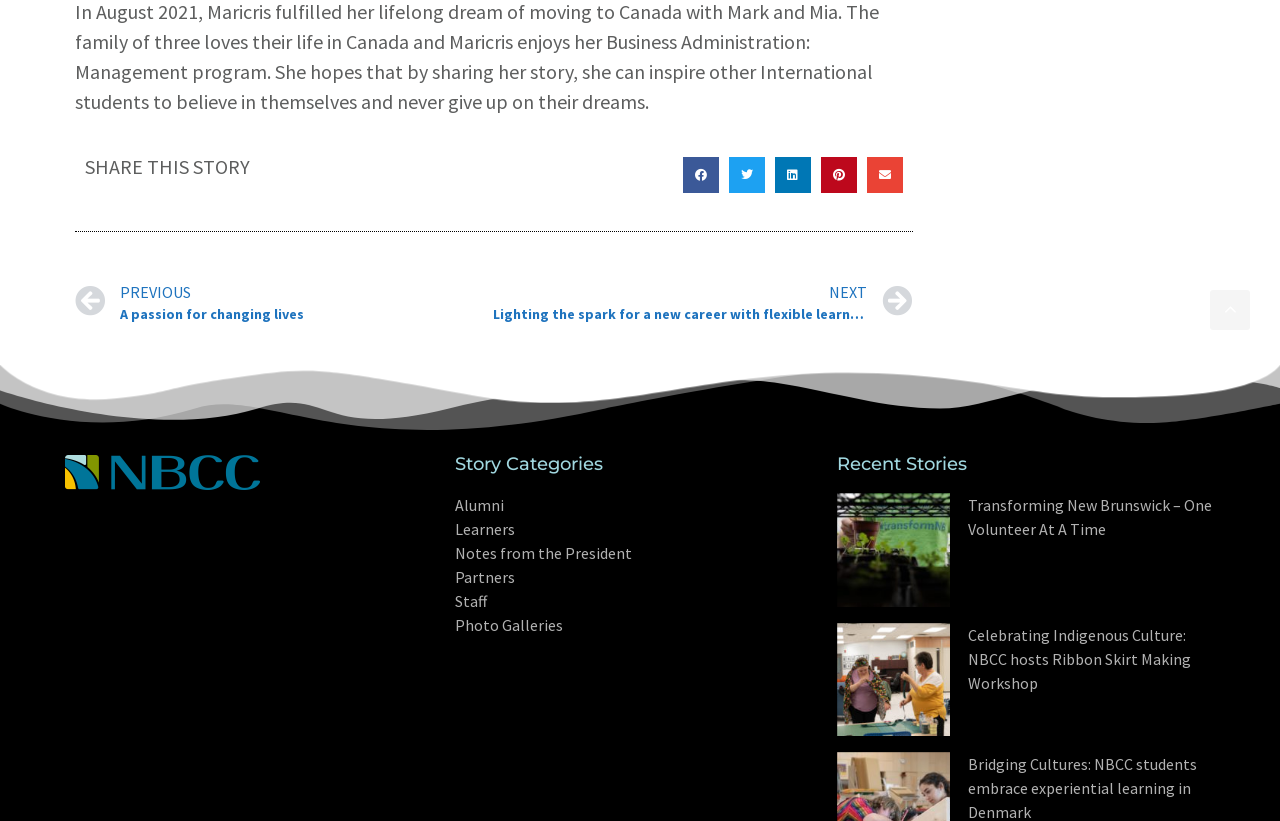Identify the bounding box coordinates for the element that needs to be clicked to fulfill this instruction: "View story categories". Provide the coordinates in the format of four float numbers between 0 and 1: [left, top, right, bottom].

[0.355, 0.555, 0.638, 0.577]